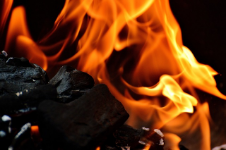Please answer the following question using a single word or phrase: What is the purpose of a well-designed fire pit?

Creating ambiance